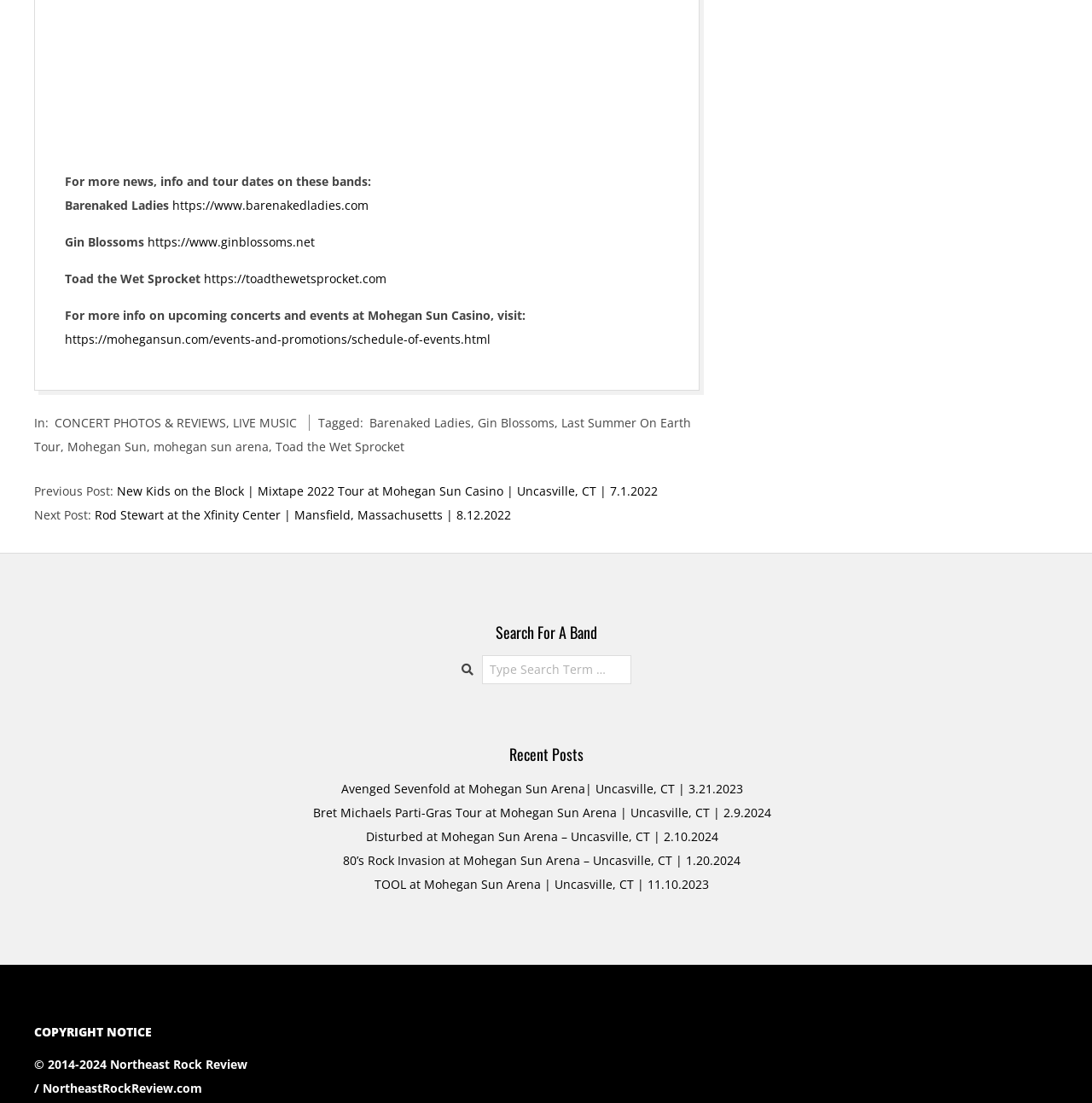How many bands are mentioned on this webpage?
Using the image, provide a detailed and thorough answer to the question.

I counted the number of band names mentioned on the webpage, which are Barenaked Ladies, Gin Blossoms, Toad the Wet Sprocket, and Avenged Sevenfold.